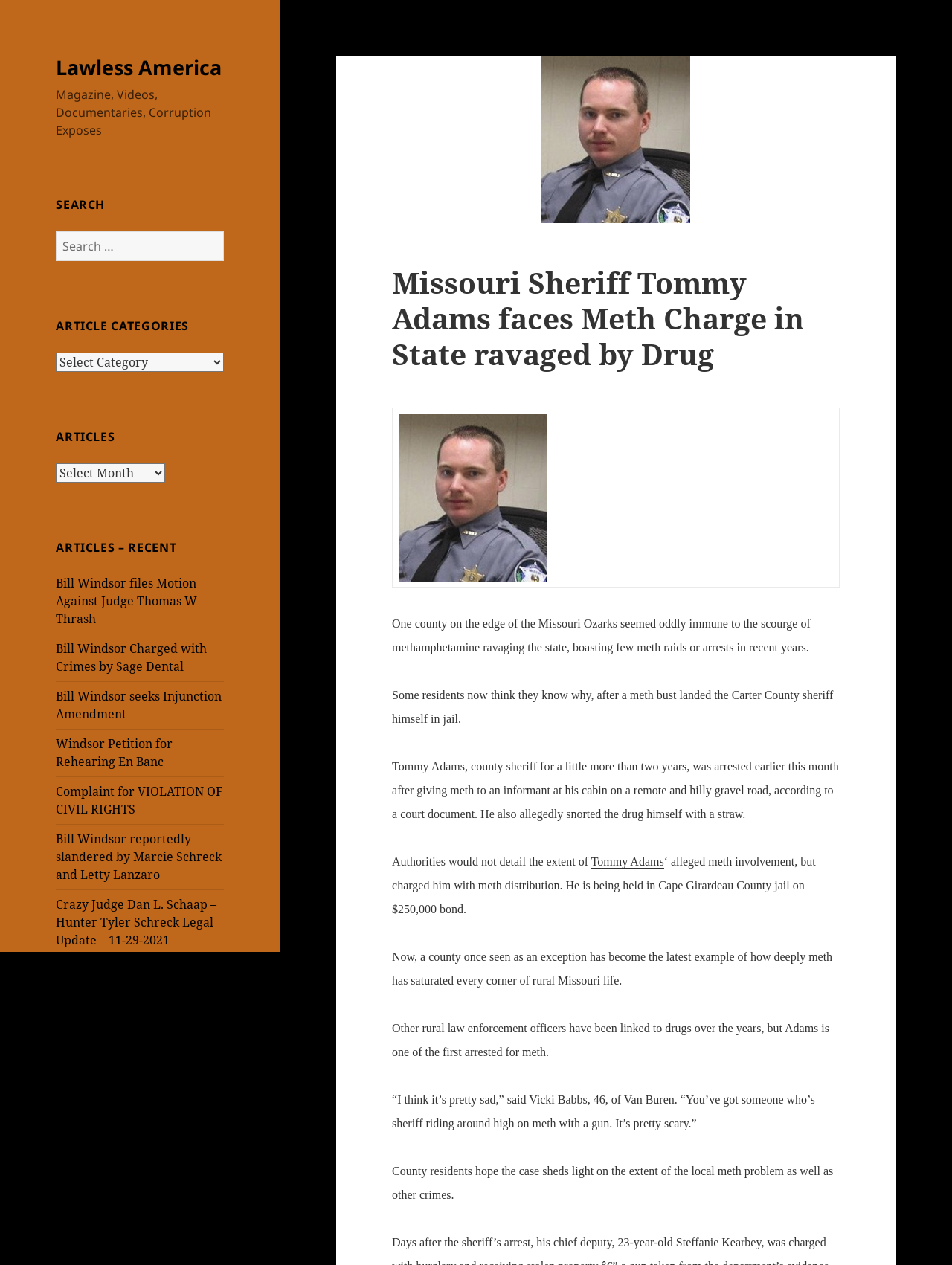What is the bond amount for the sheriff? Examine the screenshot and reply using just one word or a brief phrase.

$250,000